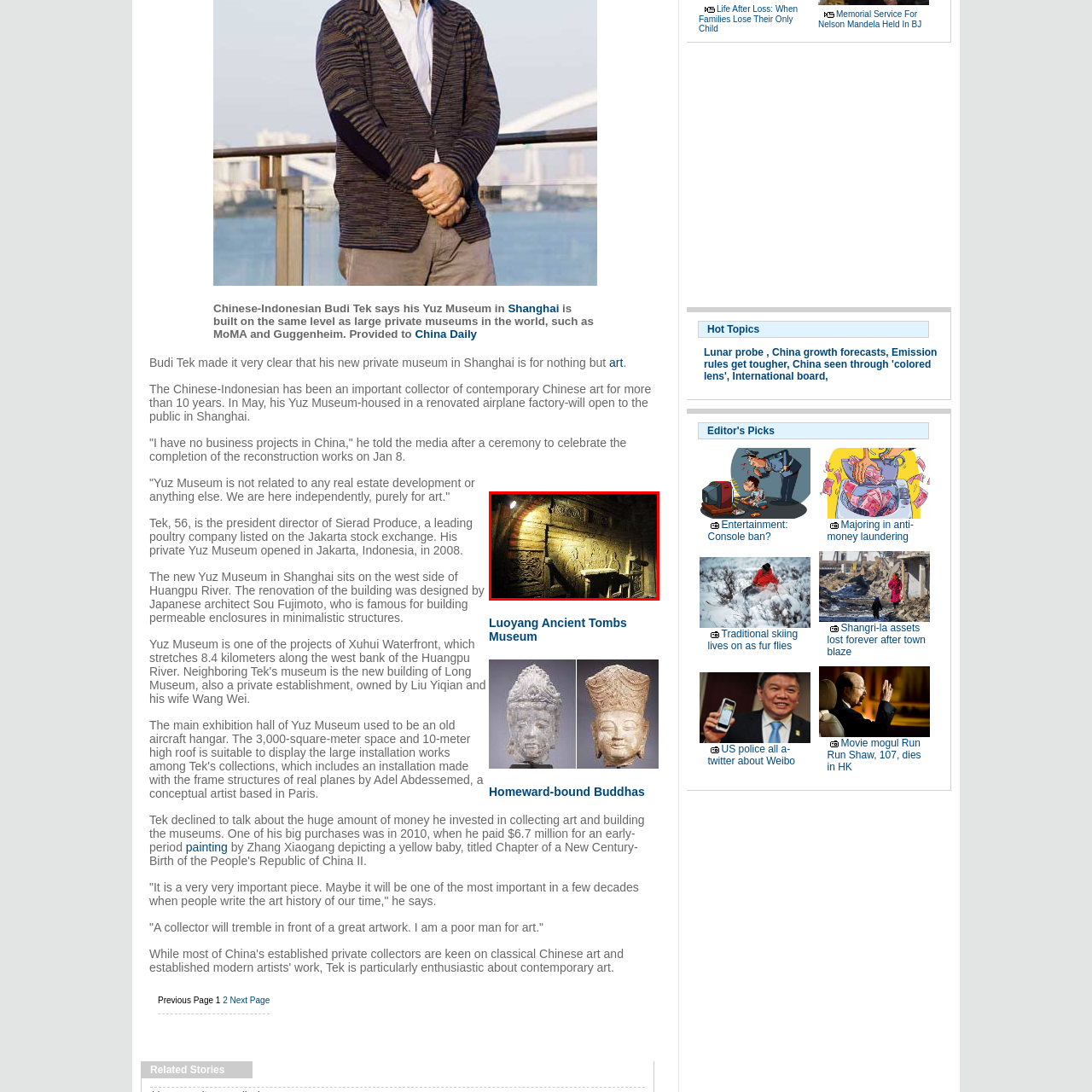What theme is the image associated with? Look at the image outlined by the red bounding box and provide a succinct answer in one word or a brief phrase.

Museums and cultural preservation